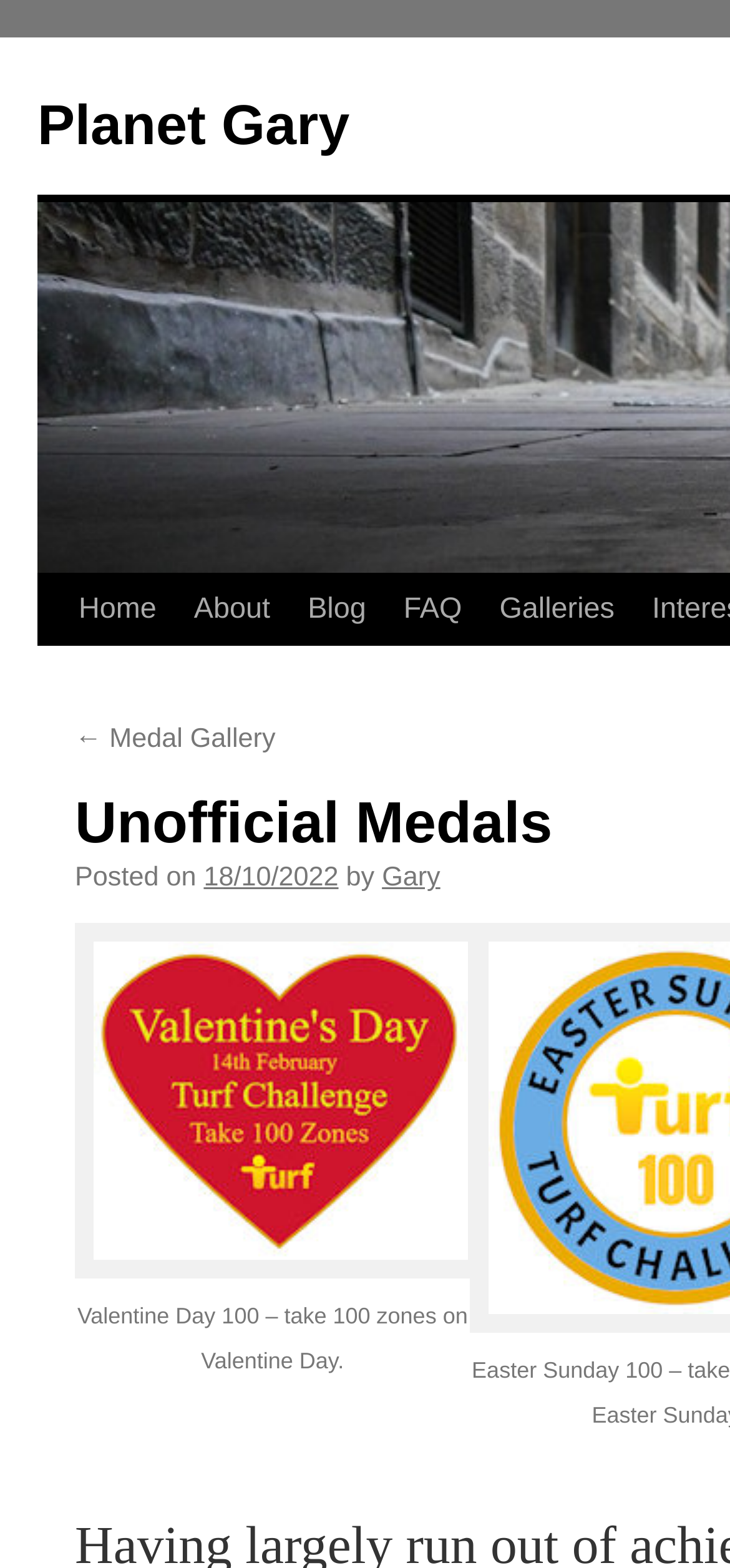Please give a short response to the question using one word or a phrase:
What is the date of the post?

18/10/2022